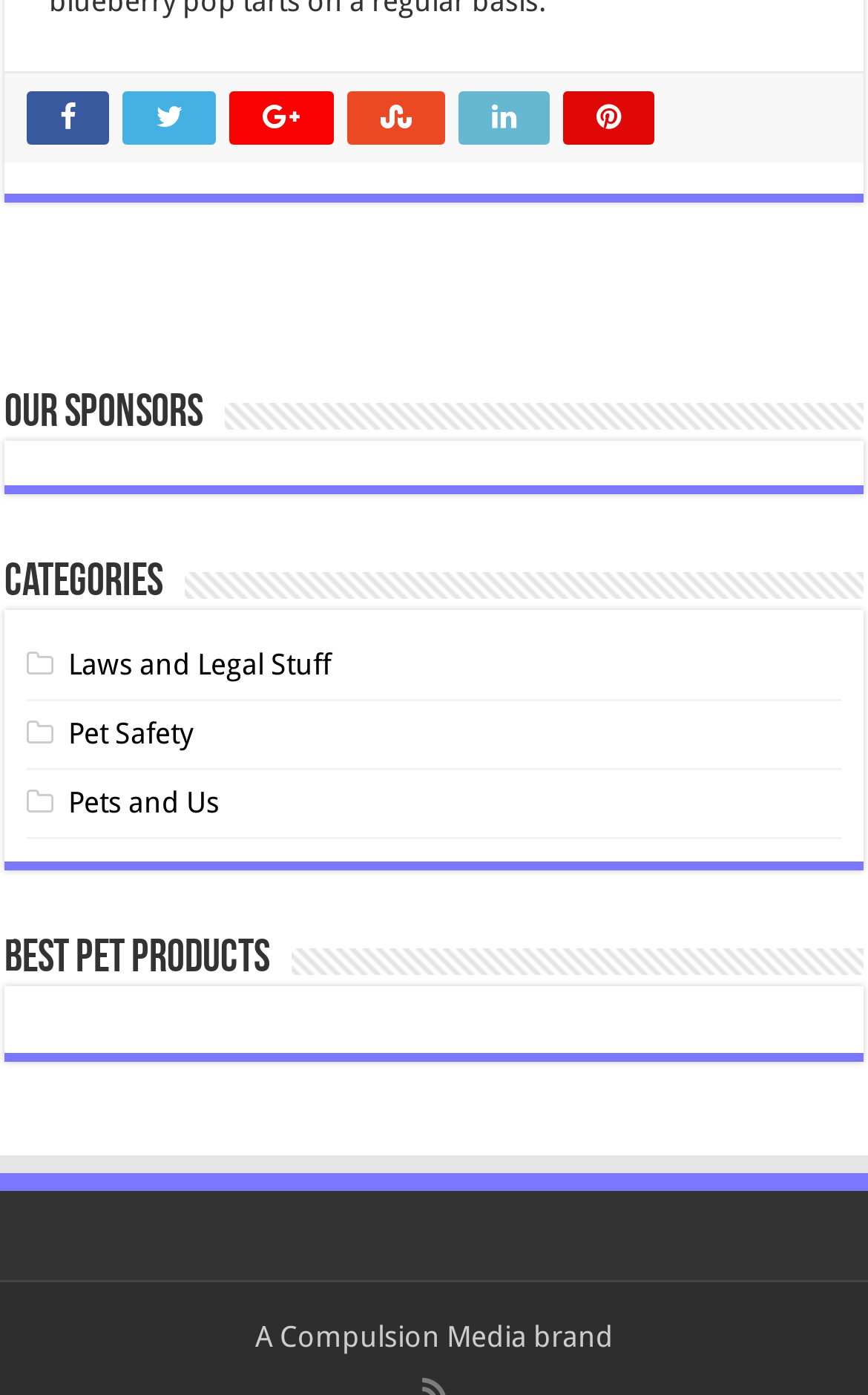Determine the bounding box coordinates for the area that should be clicked to carry out the following instruction: "go to Laws and Legal Stuff".

[0.079, 0.464, 0.382, 0.488]